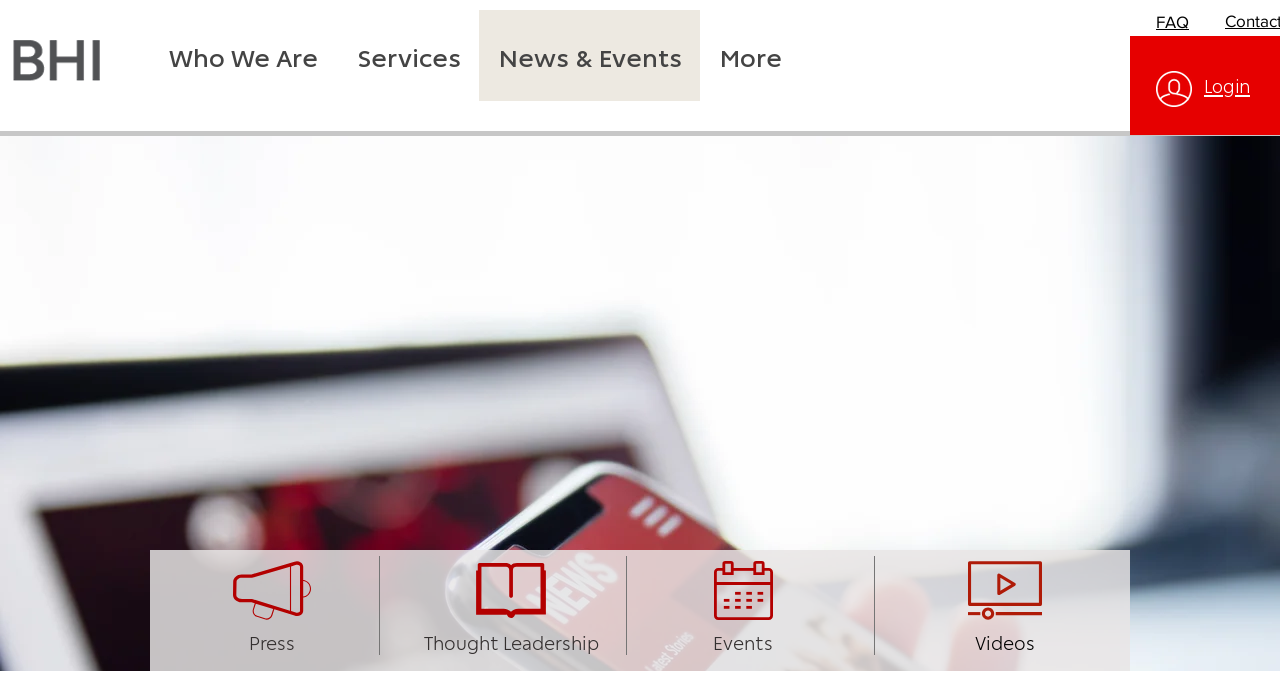How many sections are there under the 'Press' heading?
Using the image as a reference, answer the question in detail.

I looked at the 'Press' heading and found that there are 4 sections under it, which are 'Press', 'Thought Leadership', 'Events', and 'Videos'.